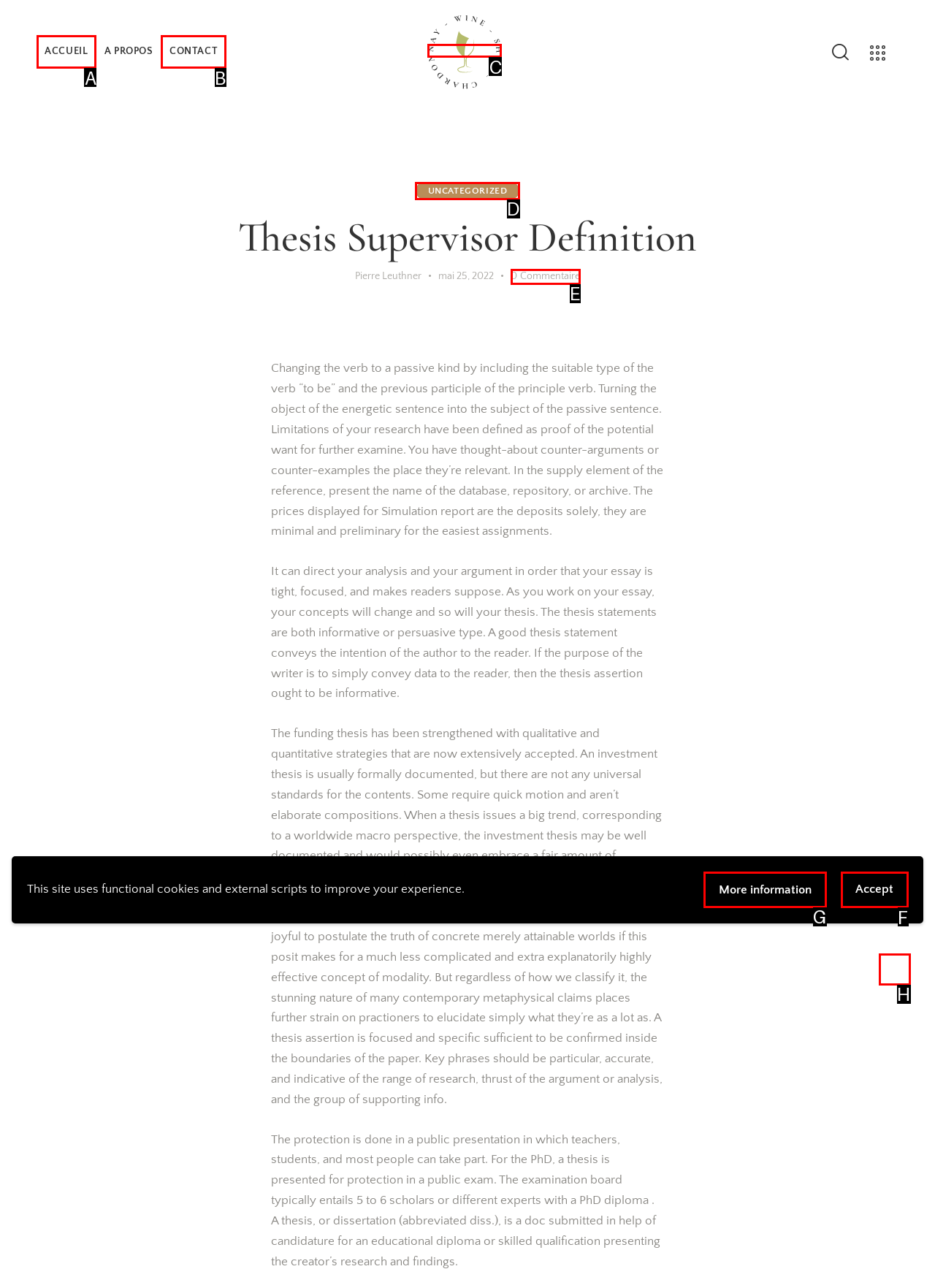Identify which HTML element matches the description: Contact
Provide your answer in the form of the letter of the correct option from the listed choices.

B